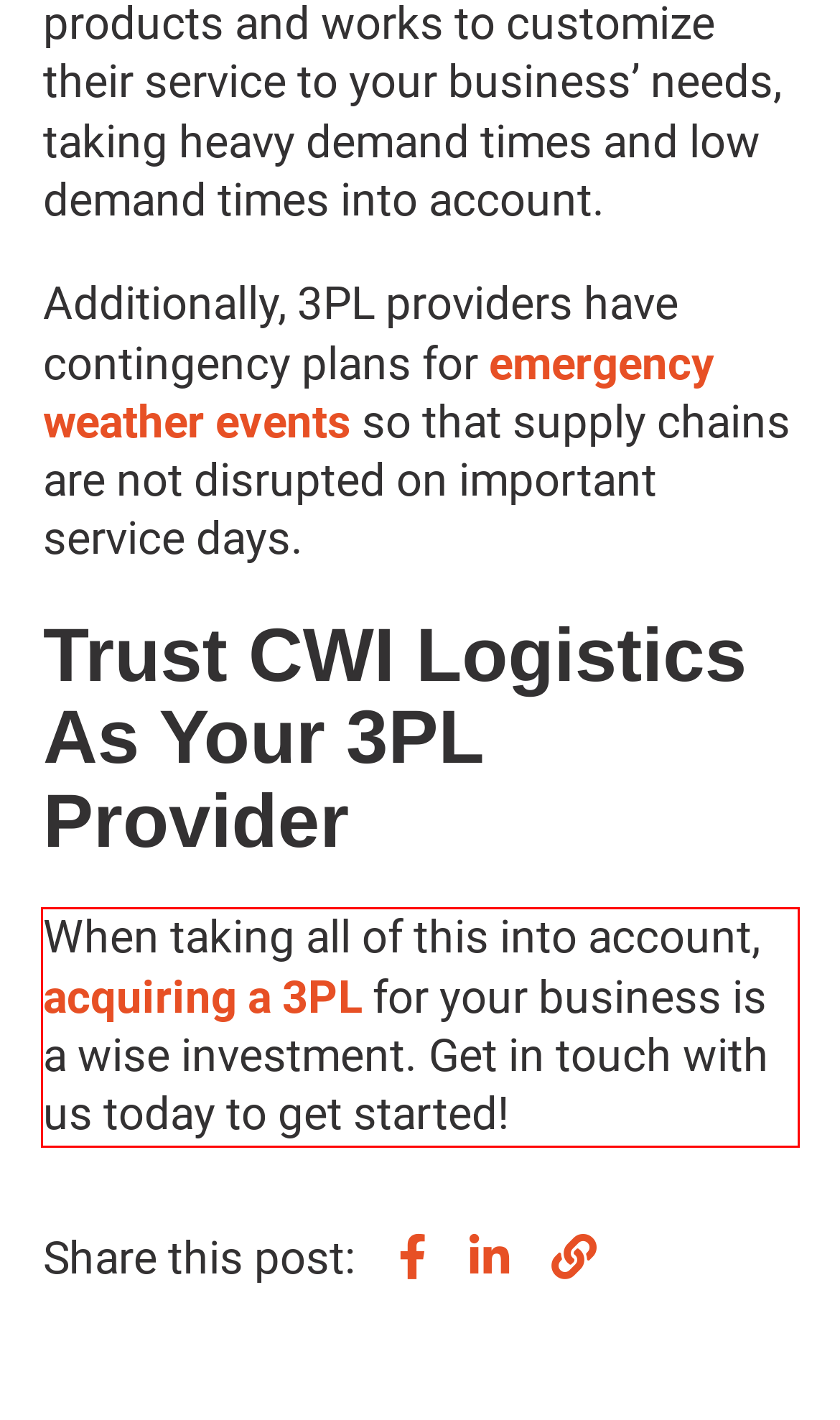Please examine the screenshot of the webpage and read the text present within the red rectangle bounding box.

When taking all of this into account, acquiring a 3PL for your business is a wise investment. Get in touch with us today to get started!